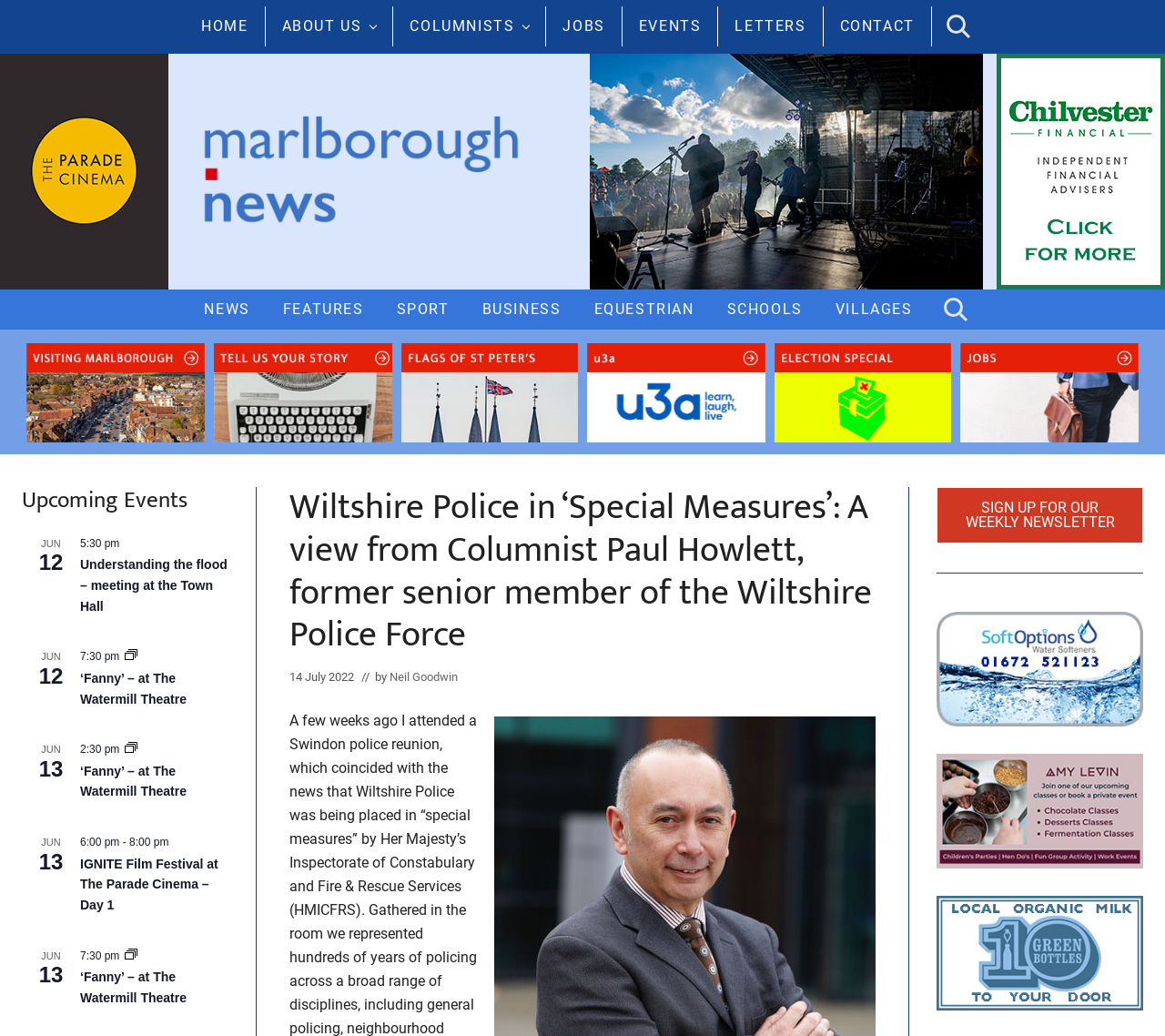Provide a brief response in the form of a single word or phrase:
What is the date of the article 'Wiltshire Police in ‘Special Measures’: A view from Columnist Paul Howlett, former senior member of the Wiltshire Police Force'?

14 July 2022